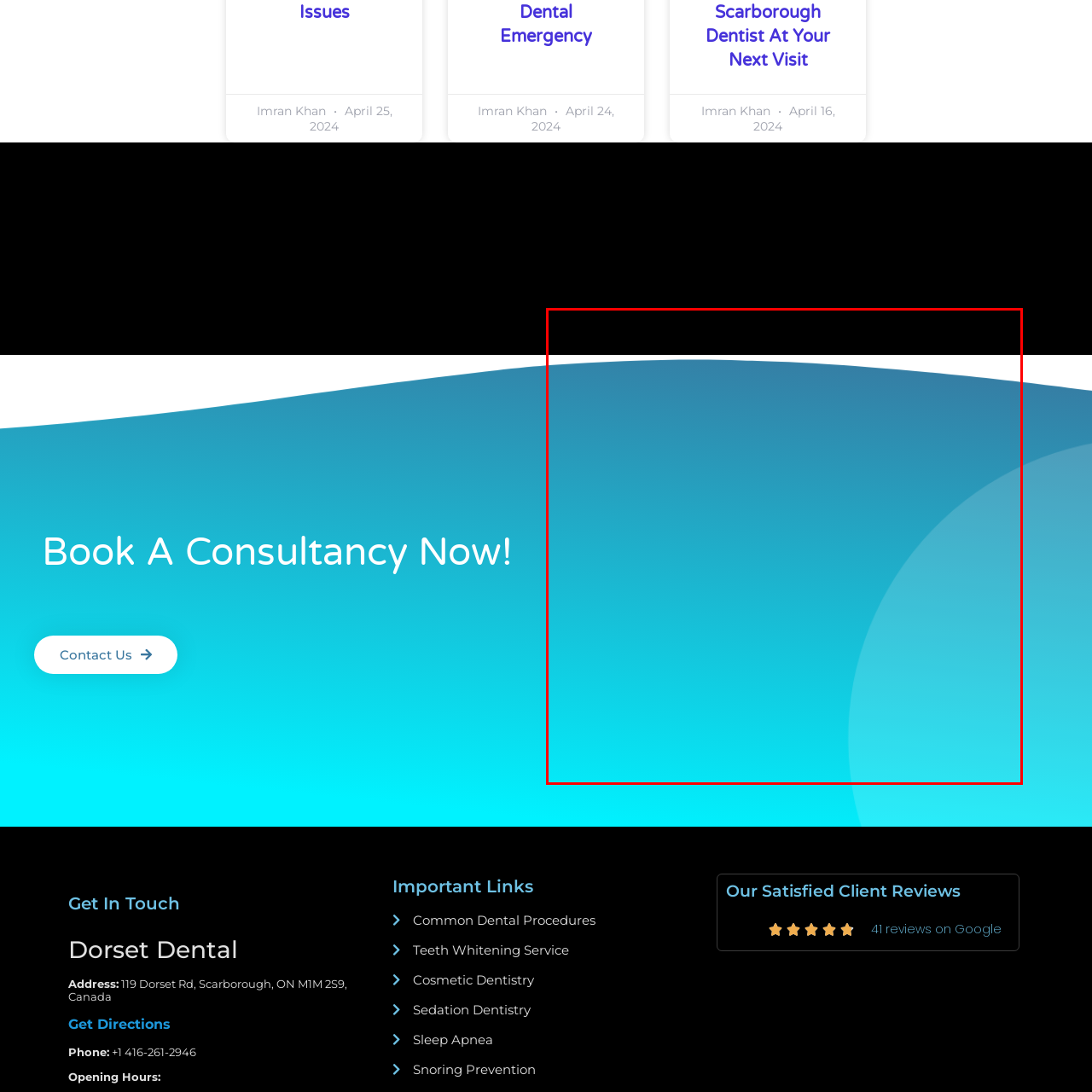Describe in detail the elements and actions shown in the image within the red-bordered area.

The image features a vibrant and modern design associated with "cosmetic dental solutions." The background showcases a smooth gradient that transitions from a deep blue at the top to a bright turquoise at the bottom, suggesting a clean and fresh aesthetic. This visual theme aligns with the professional and welcoming atmosphere of a dental practice, likely aimed at attracting potential clients seeking cosmetic dentistry services. The design emphasizes clarity and modernity, setting a positive tone for visitors looking to enhance their dental health and appearance.